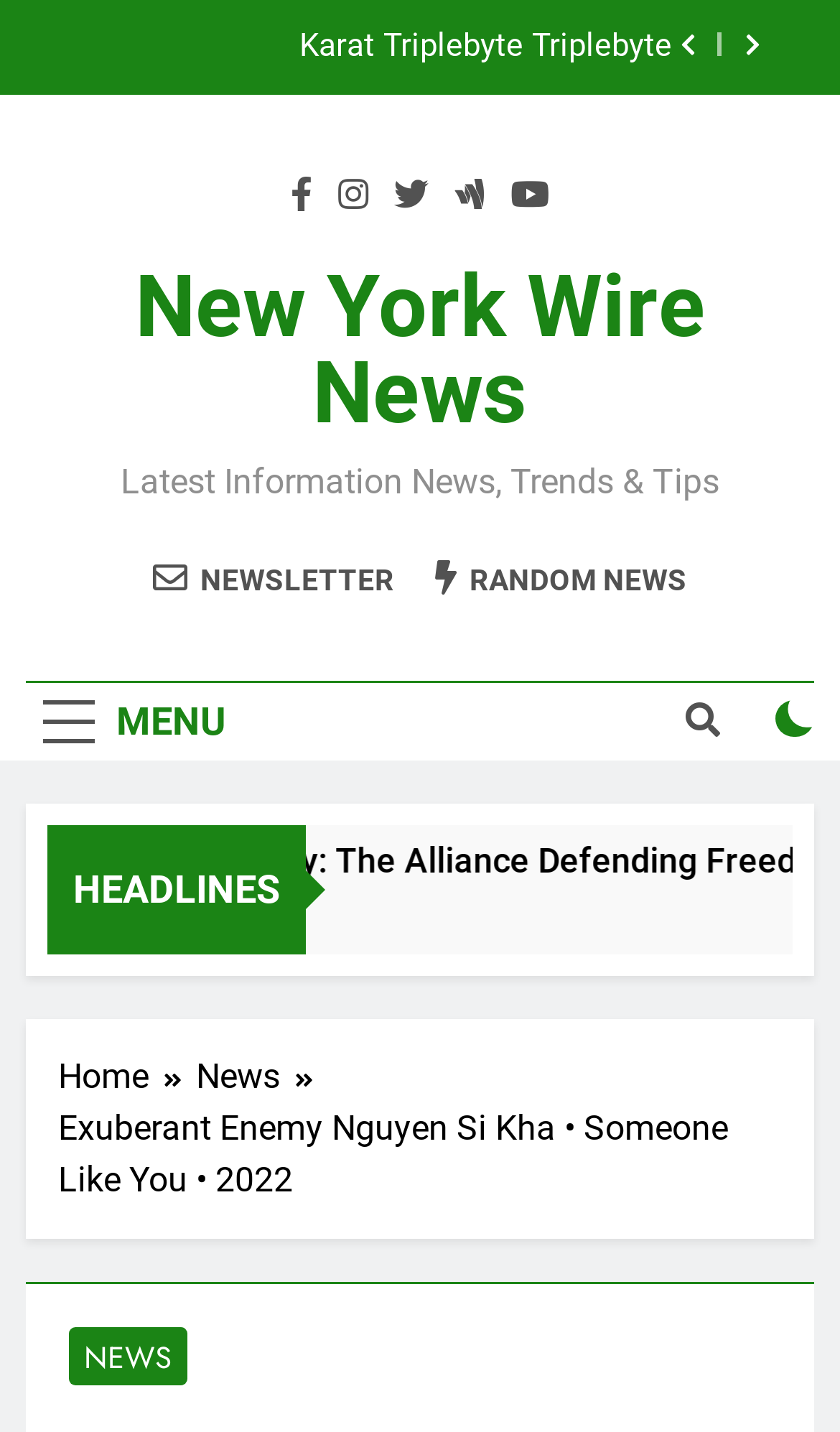How many social media links are present?
Use the image to answer the question with a single word or phrase.

6